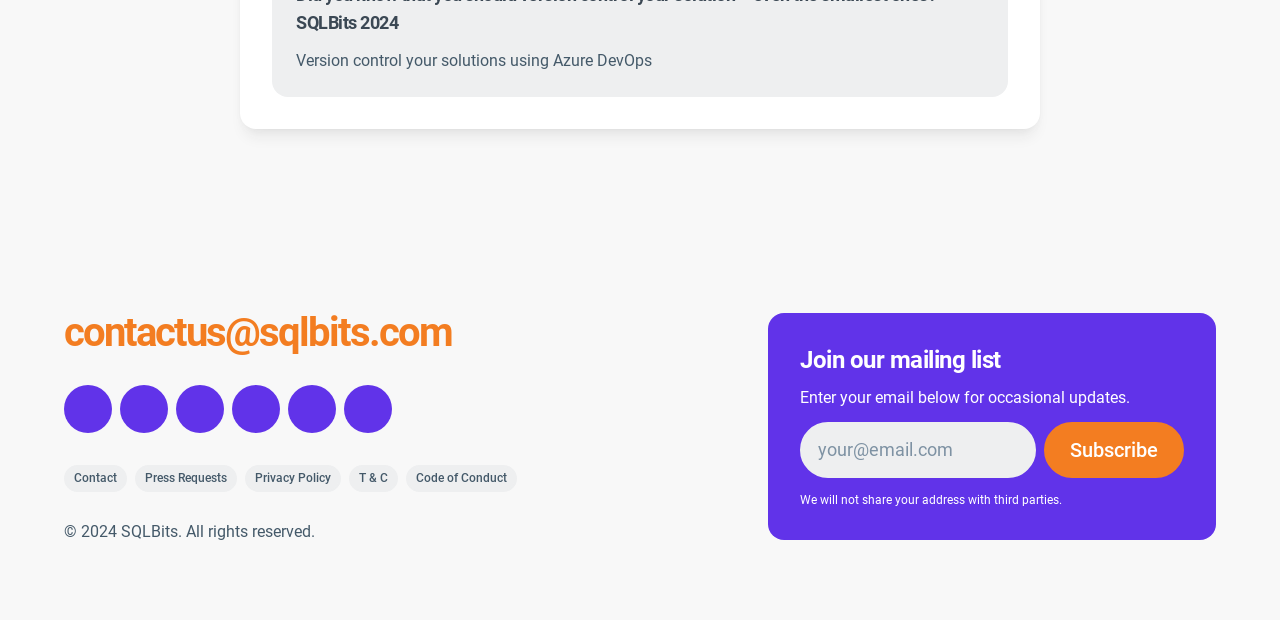Please specify the coordinates of the bounding box for the element that should be clicked to carry out this instruction: "Visit our LinkedIn page". The coordinates must be four float numbers between 0 and 1, formatted as [left, top, right, bottom].

[0.05, 0.621, 0.088, 0.698]